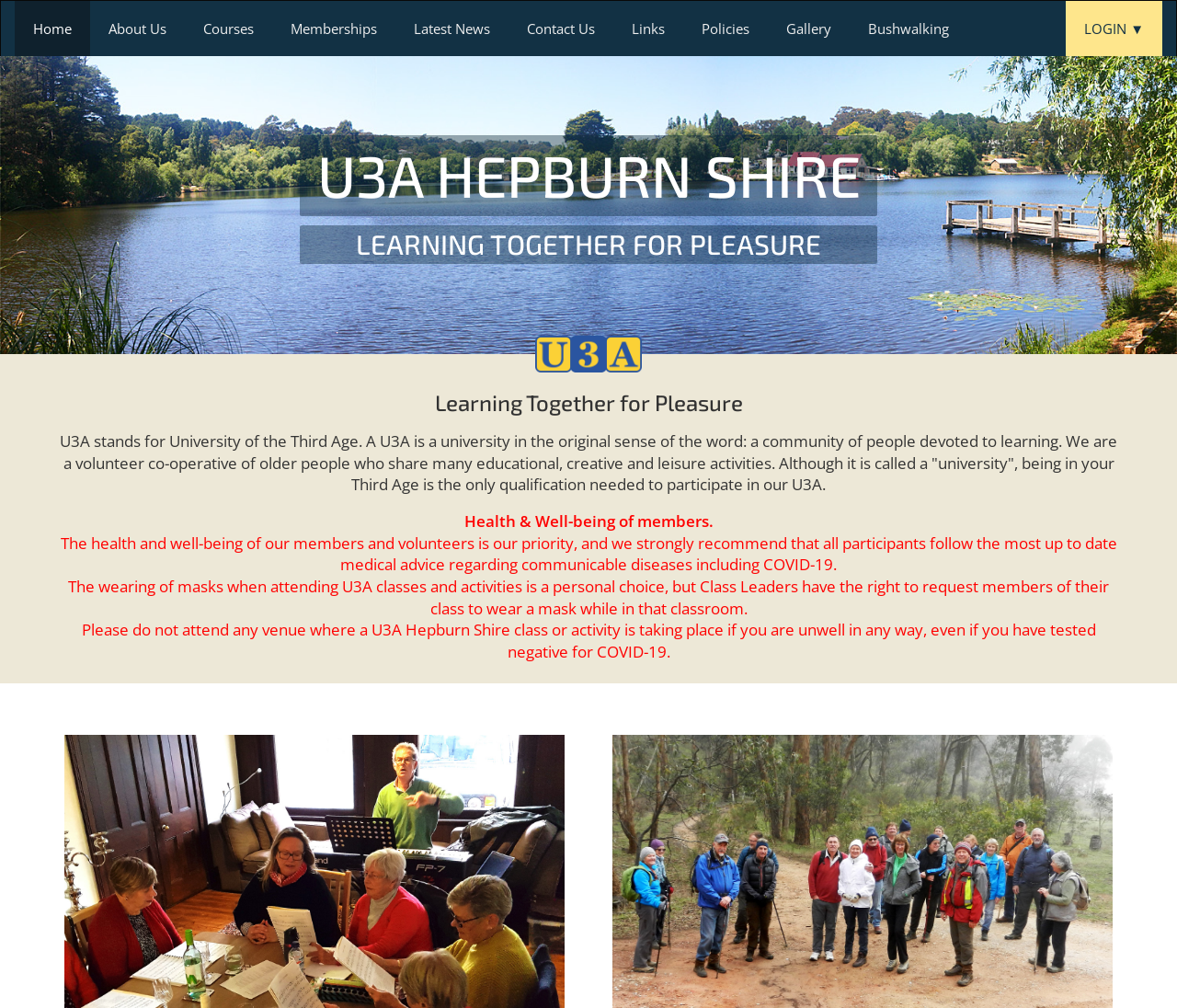Use a single word or phrase to respond to the question:
What is the priority of U3A Hepburn Shire?

Health & Well-being of members